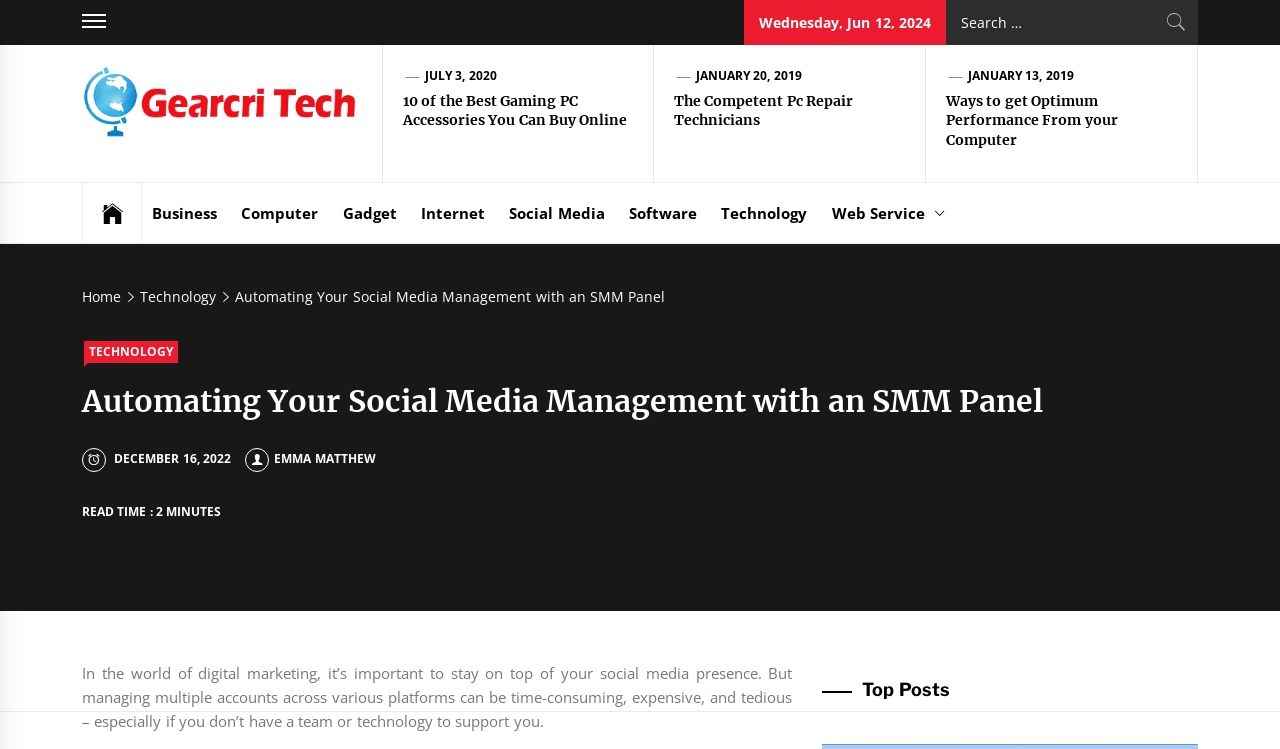Locate the bounding box coordinates of the element that needs to be clicked to carry out the instruction: "Explore the technology category". The coordinates should be given as four float numbers ranging from 0 to 1, i.e., [left, top, right, bottom].

[0.556, 0.245, 0.638, 0.325]